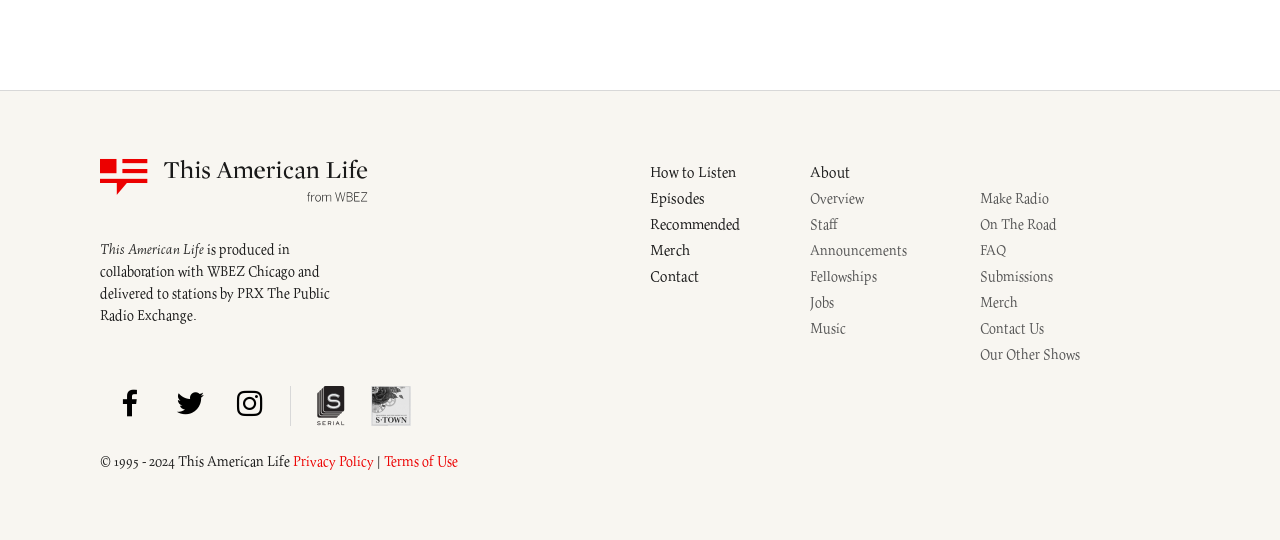Find the bounding box coordinates of the element's region that should be clicked in order to follow the given instruction: "Click on the 'Serial' link". The coordinates should consist of four float numbers between 0 and 1, i.e., [left, top, right, bottom].

[0.243, 0.715, 0.274, 0.789]